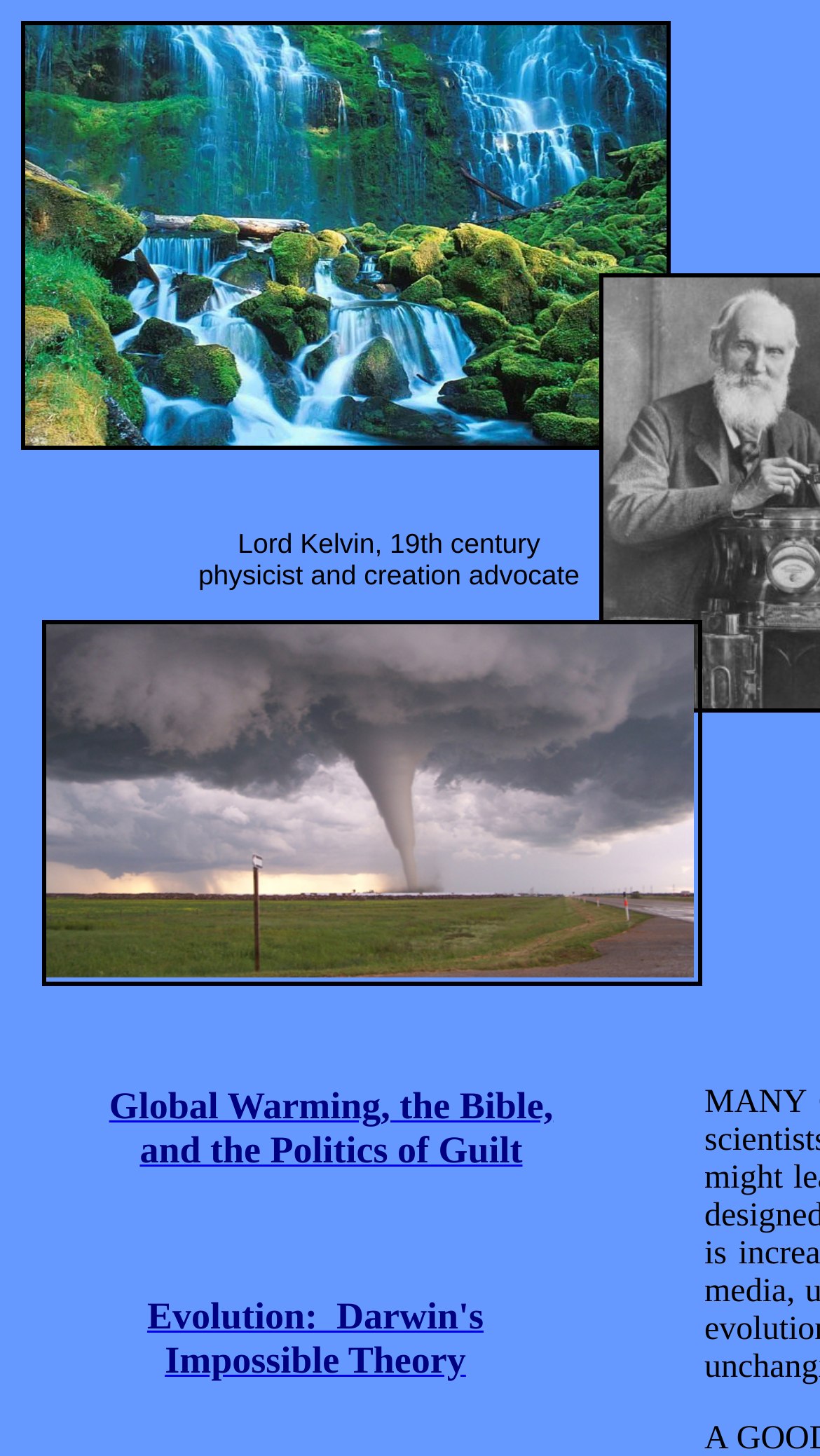Determine the bounding box of the UI element mentioned here: "Evolution: Darwin's Impossible Theory". The coordinates must be in the format [left, top, right, bottom] with values ranging from 0 to 1.

[0.179, 0.889, 0.59, 0.949]